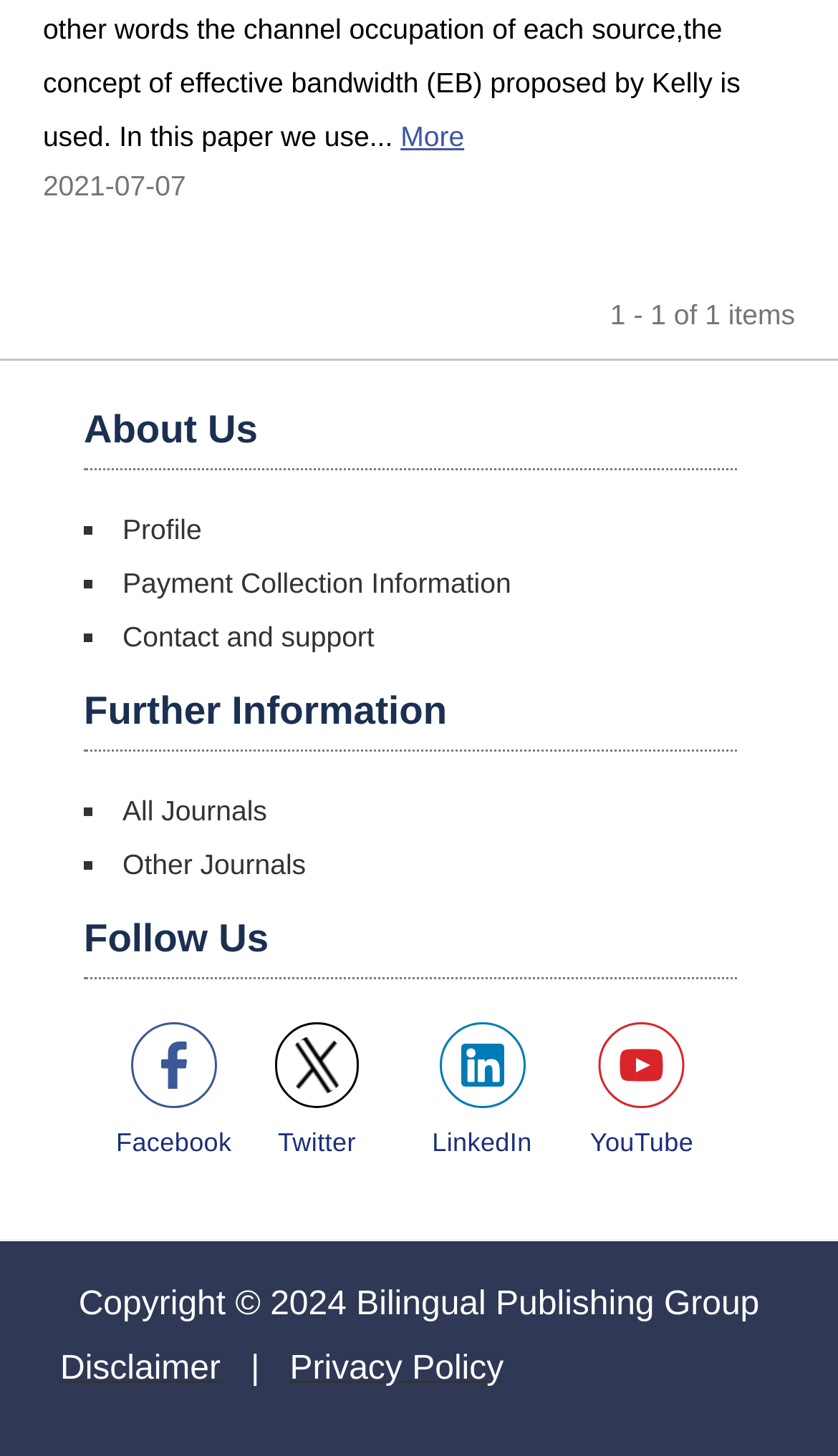Find and specify the bounding box coordinates that correspond to the clickable region for the instruction: "Follow us on Facebook".

[0.1, 0.695, 0.315, 0.807]